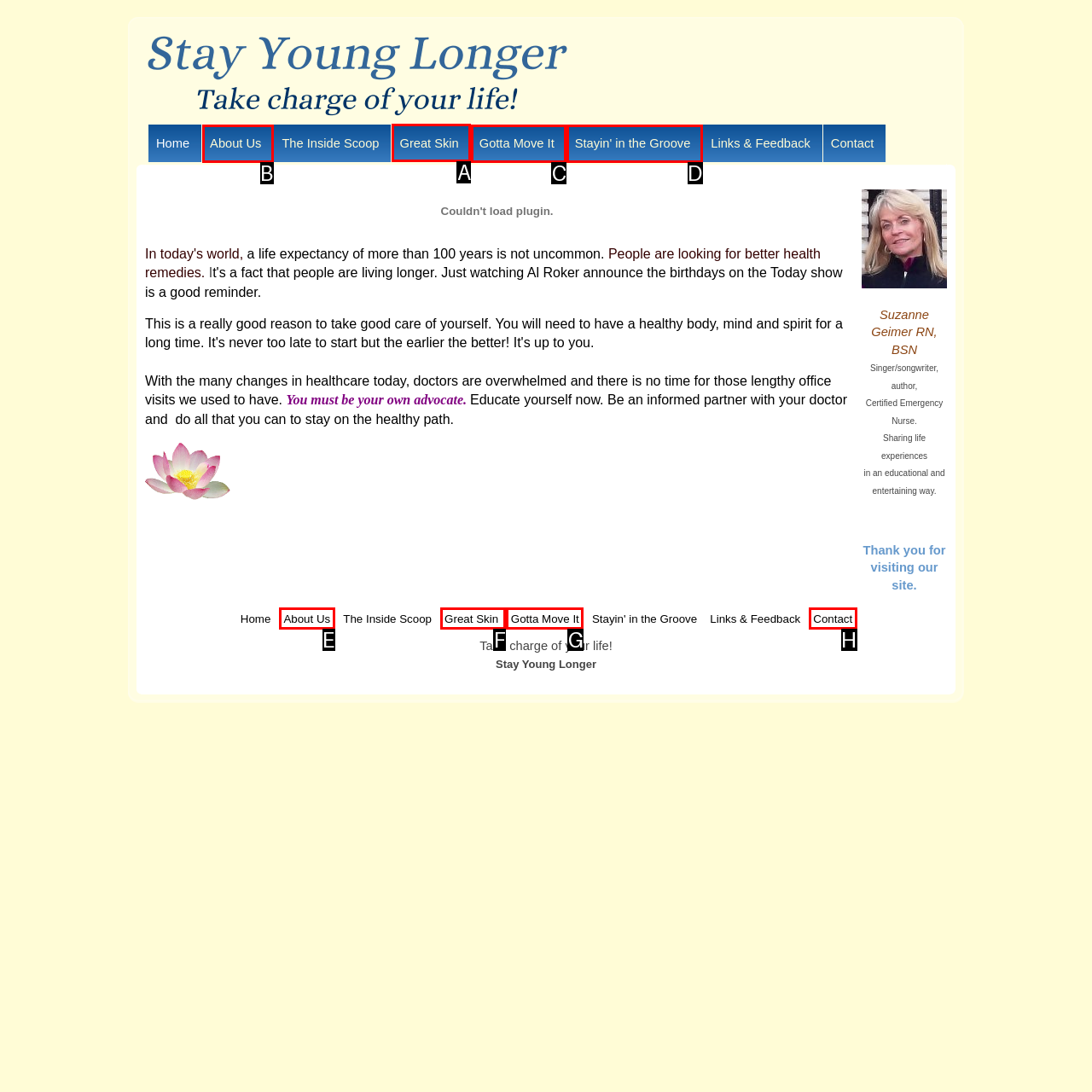Decide which UI element to click to accomplish the task: Click Contact Us
Respond with the corresponding option letter.

None